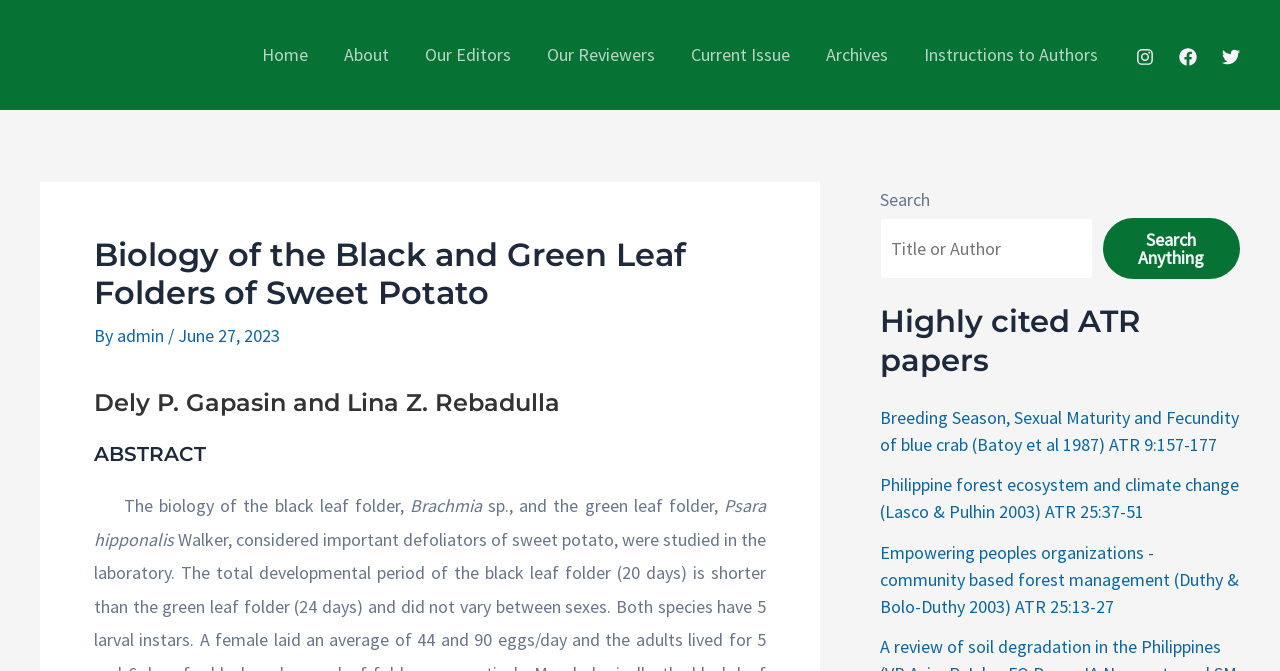Reply to the question with a single word or phrase:
What is the name of the first author?

Dely P. Gapasin